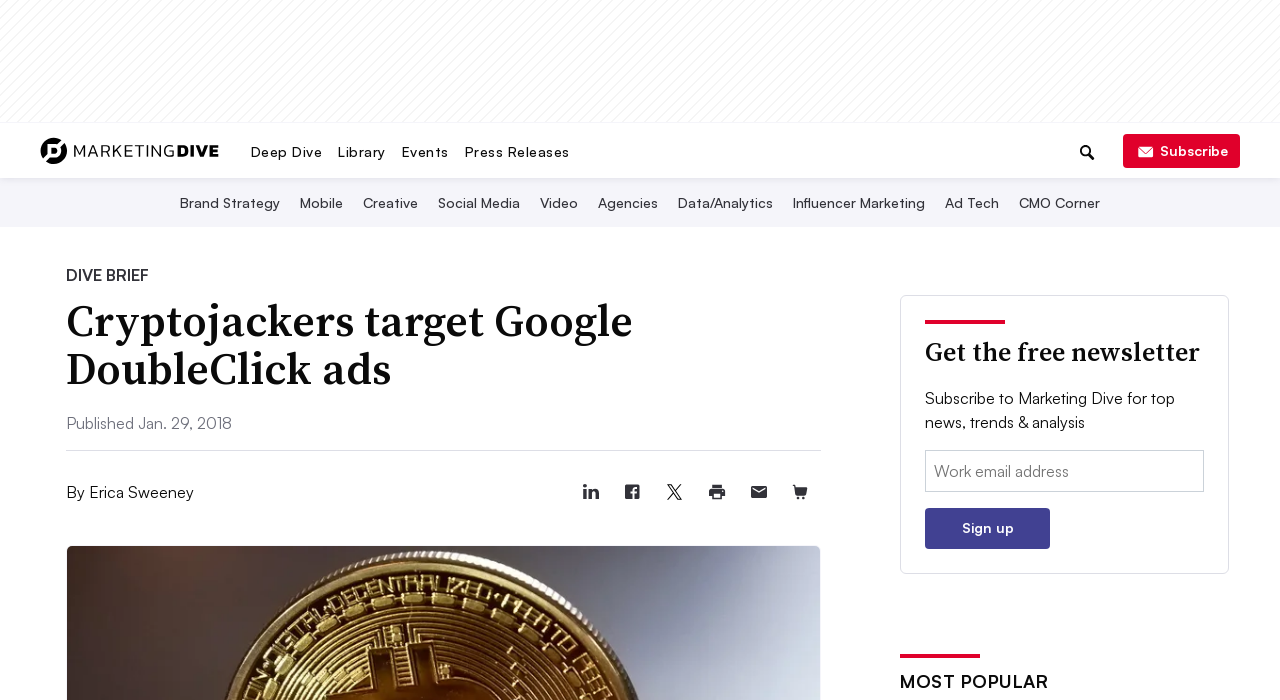Locate the bounding box coordinates of the area that needs to be clicked to fulfill the following instruction: "Subscribe to Marketing Dive newsletter". The coordinates should be in the format of four float numbers between 0 and 1, namely [left, top, right, bottom].

[0.723, 0.643, 0.94, 0.703]